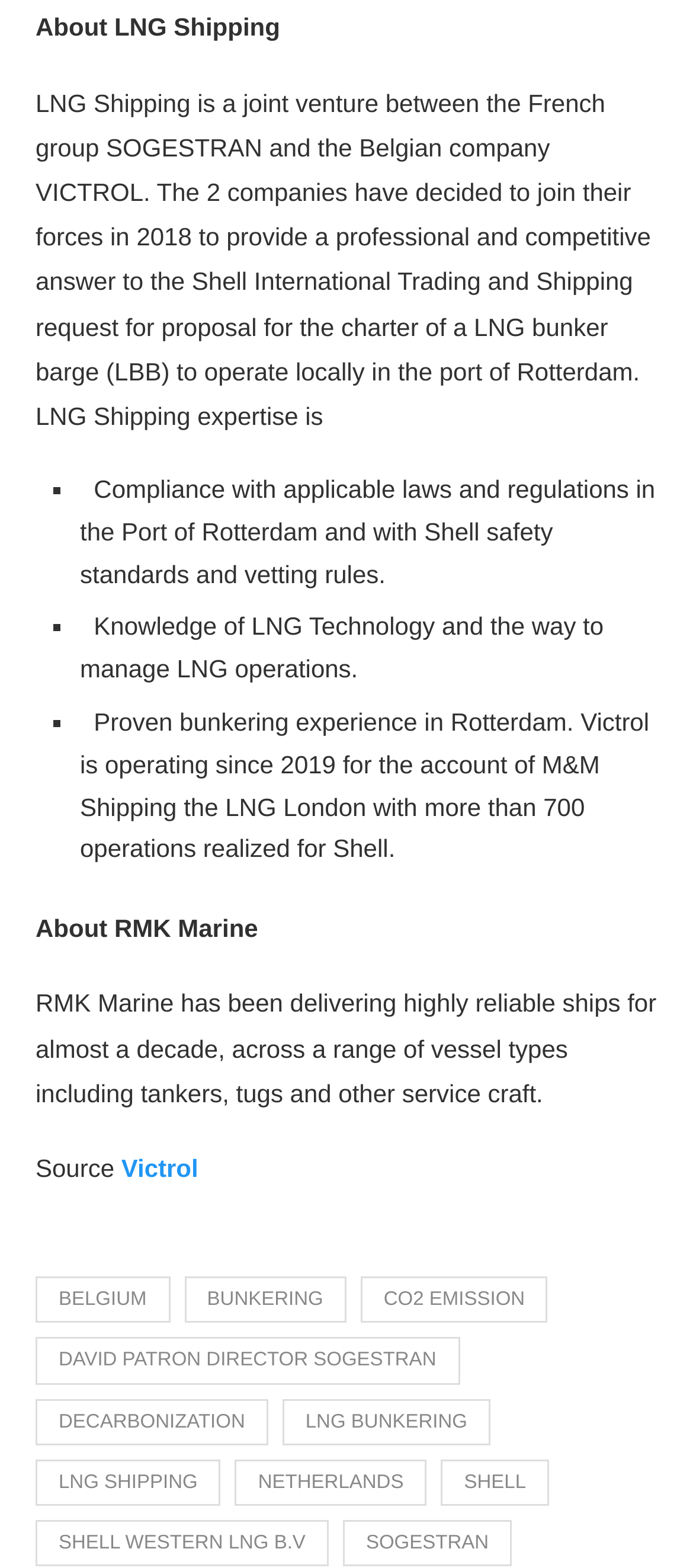What is LNG Shipping?
Based on the screenshot, provide your answer in one word or phrase.

Joint venture between SOGESTRAN and VICTROL